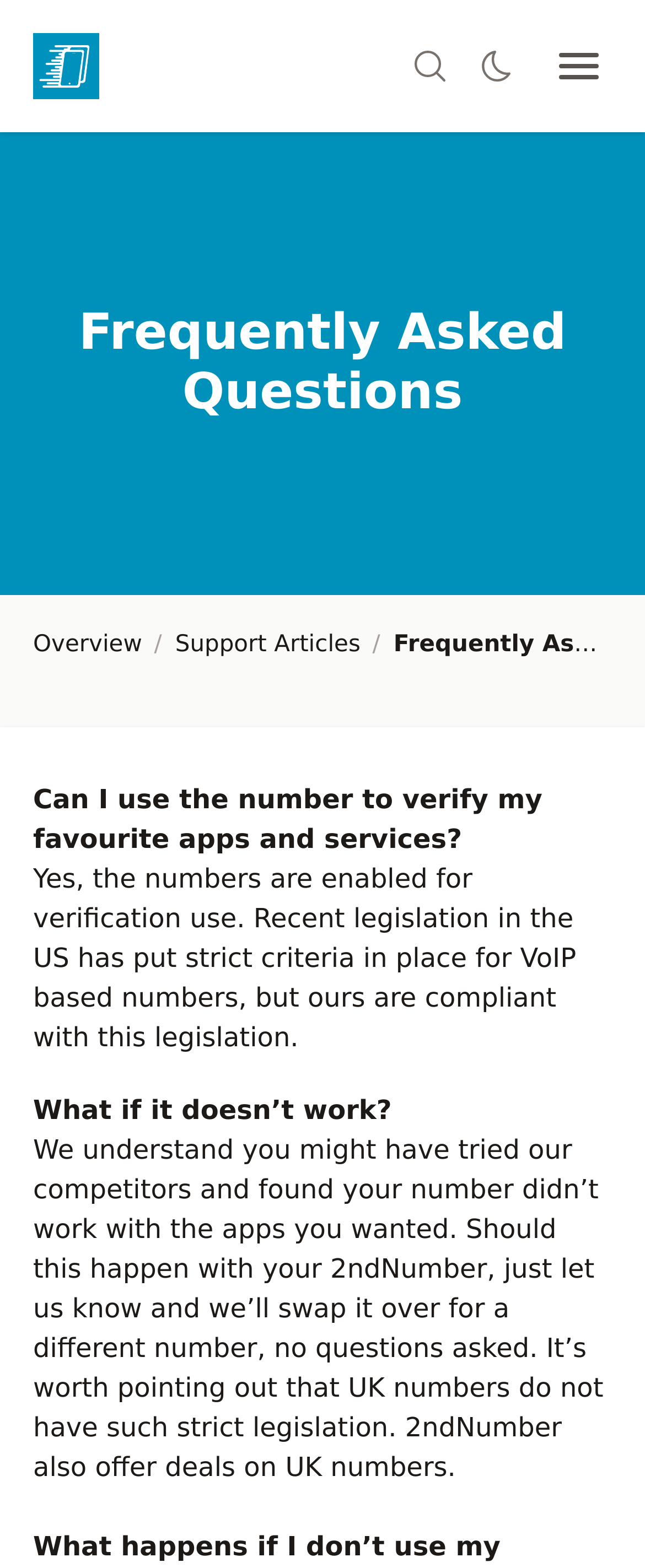What is the purpose of the numbers provided by 2ndNumber?
Provide an in-depth and detailed answer to the question.

Based on the webpage content, it is clear that the numbers provided by 2ndNumber can be used for verification purposes, as mentioned in the question 'Can I use the number to verify my favourite apps and services?' and its corresponding answer.